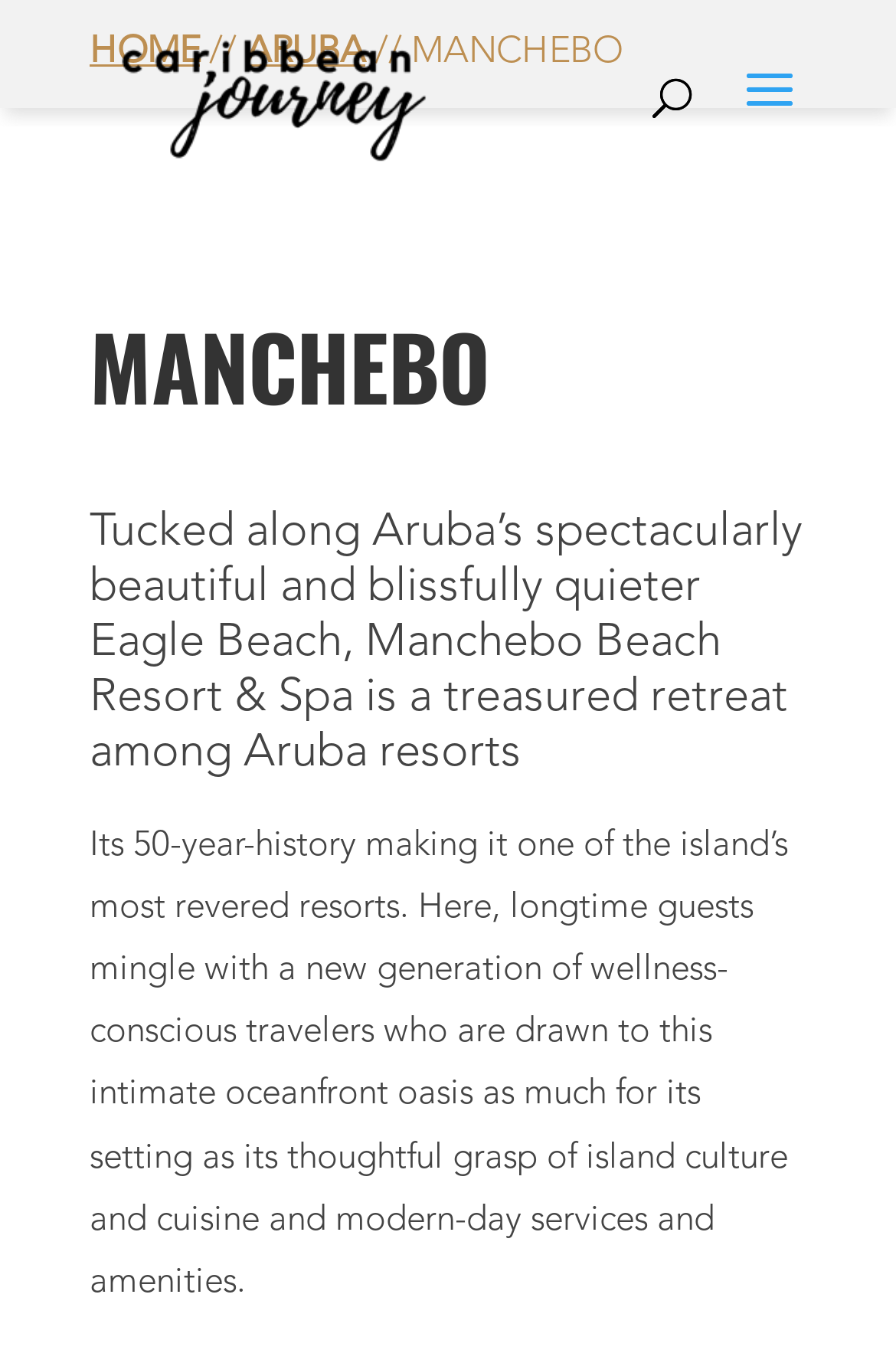What is the name of the beach resort?
Using the visual information from the image, give a one-word or short-phrase answer.

Manchebo Beach Resort & Spa